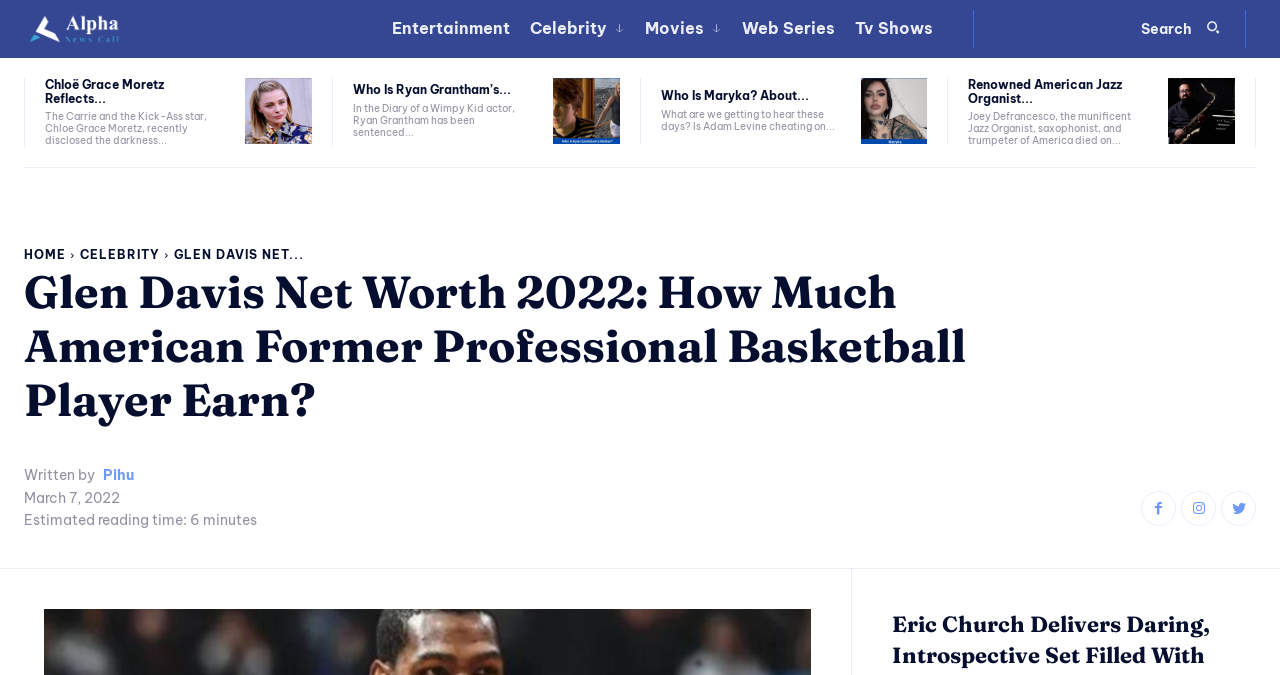Use a single word or phrase to answer the question:
How many types of links are there in the top navigation bar?

5